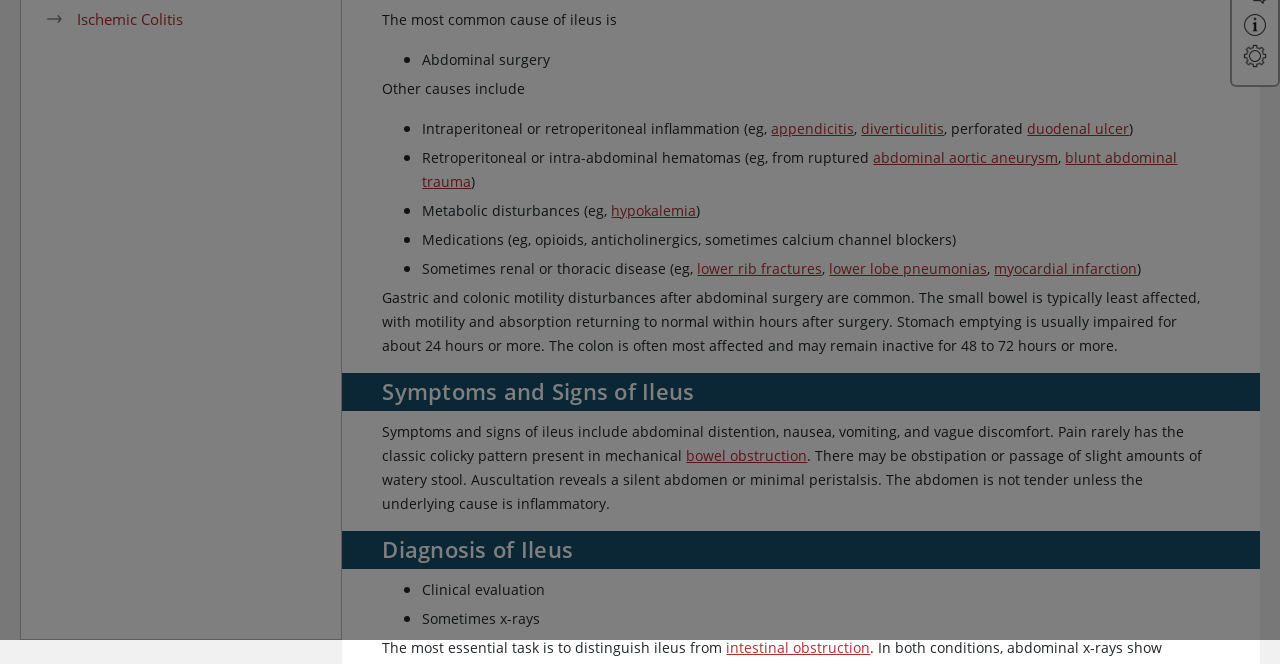Identify the bounding box of the UI element that matches this description: "appendicitis".

[0.603, 0.179, 0.667, 0.207]